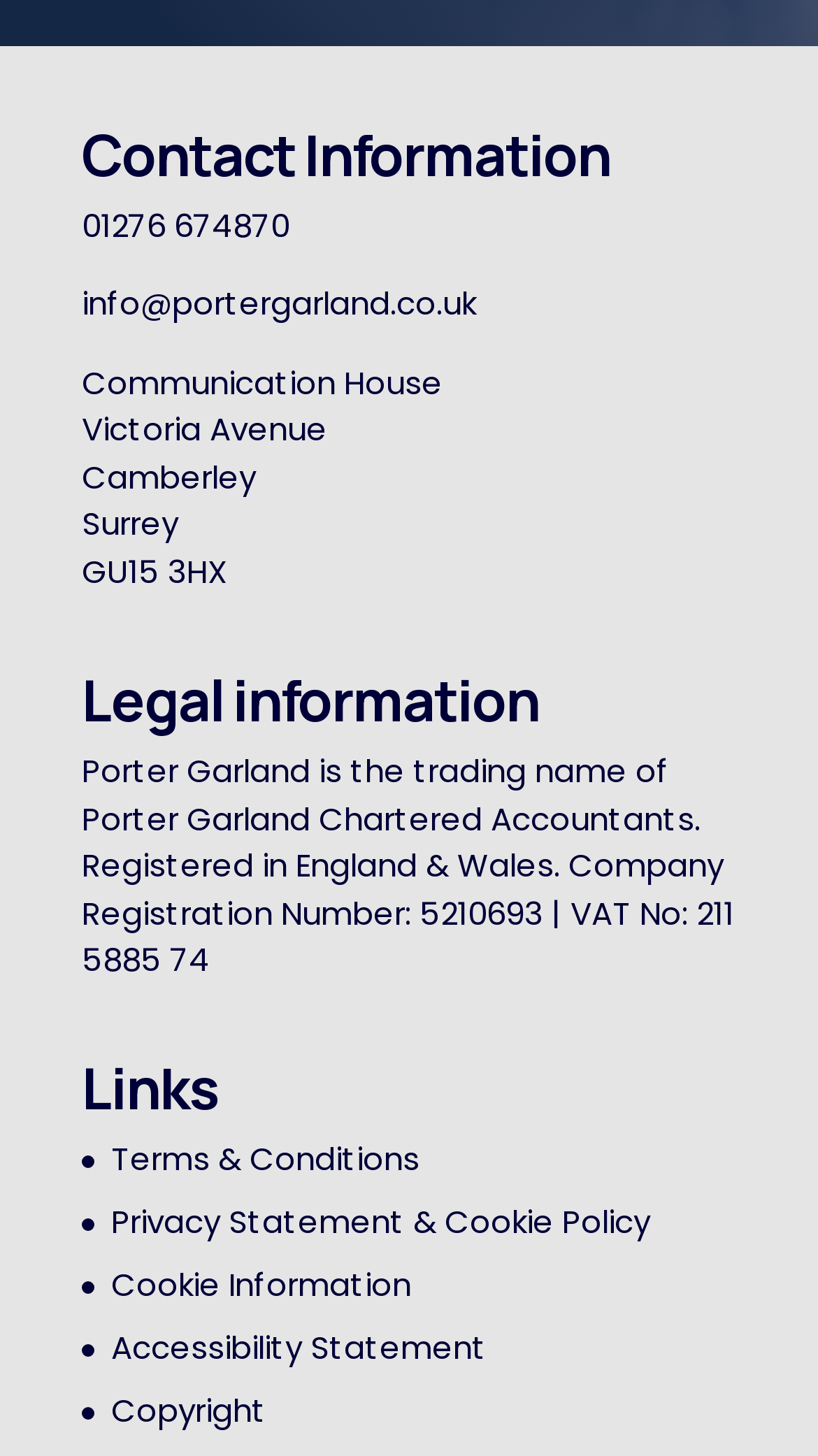How many links are there in the 'Links' section?
Based on the screenshot, give a detailed explanation to answer the question.

The 'Links' section is a heading element on the webpage, and below it, there are five link elements, which are 'Terms & Conditions', 'Privacy Statement & Cookie Policy', 'Cookie Information', 'Accessibility Statement', and 'Copyright'. Therefore, there are five links in the 'Links' section.